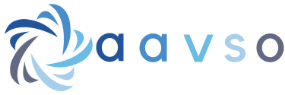Offer an in-depth caption for the image presented.

This image displays the logo of the American Association of Variable Star Observers (AAVSO). The design features a dynamic, swirling motif that reflects the organization's commitment to variable star research and community engagement. The logo prominently incorporates the letters "AAVSO," with visually appealing blue tones and varying font styles that convey a modern and professional image. The emblem encapsulates the essence of the AAVSO's mission to support amateur astronomers and researchers in their exploration of the night sky.